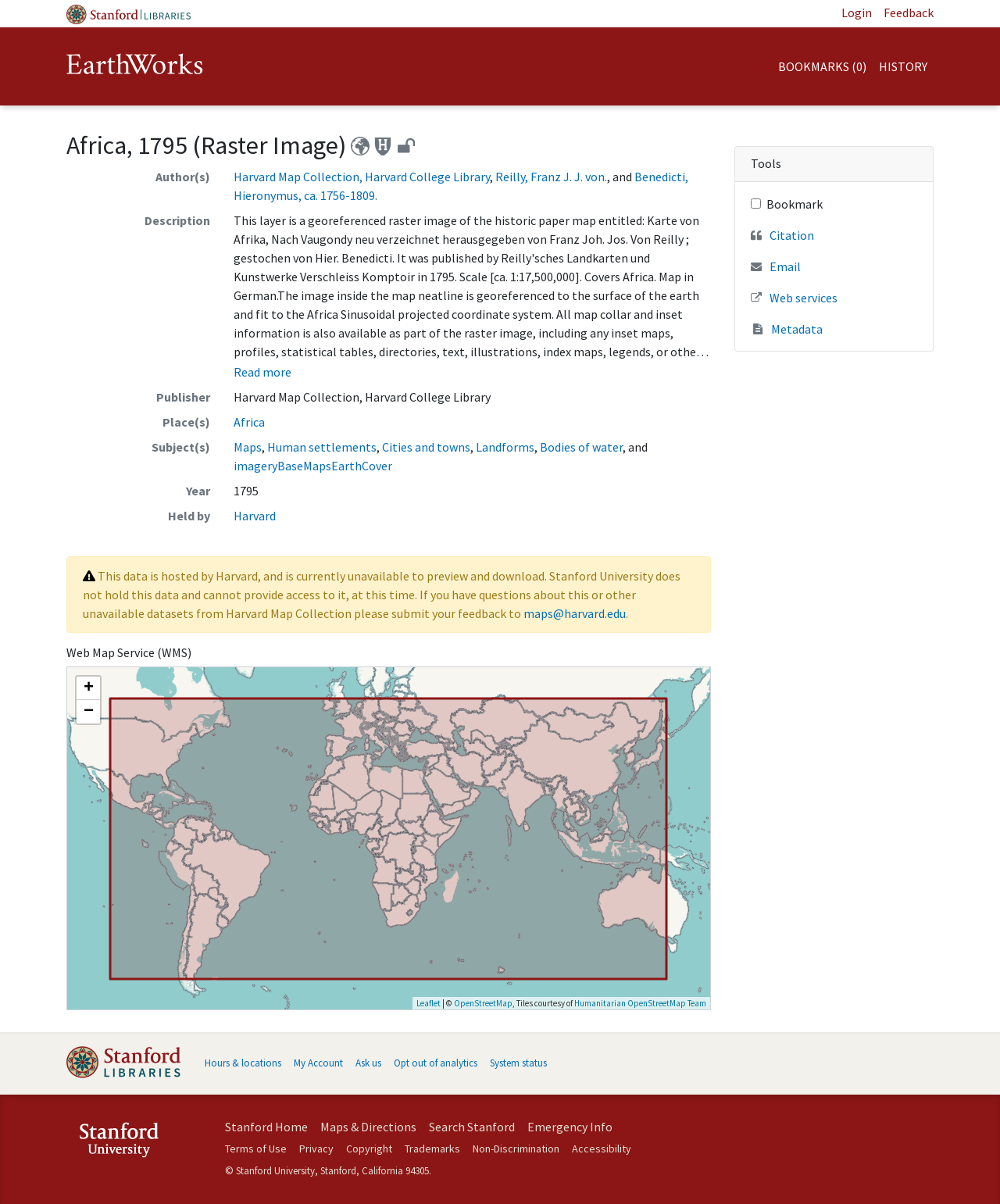Provide a thorough description of the webpage you see.

The webpage is an online search tool for geographic information systems (GIS), maps, and other geographic datasets provided by Stanford University Libraries. At the top of the page, there are several links, including "Skip to search", "Skip to main content", "Stanford University Libraries", "Login", and "Feedback". 

Below these links, there is a heading "EarthWorks" with a link to it. On the right side of the page, there are links to "BOOKMARKS (0)" and "HISTORY". 

The main content of the page is divided into two sections. The left section has a heading "Africa, 1795 (Raster Image) Raster Harvard University Public content" with three images: "Raster", "Harvard University", and "Public content". Below this heading, there is a description list with several terms and details, including "Author(s)", "Publisher", "Place(s)", "Subject(s)", and "Year". Each detail has a corresponding link or text.

On the right side of the page, there is an image of an exclamation triangle, followed by a warning message stating that the data is hosted by Harvard and is currently unavailable to preview and download. There is also a link to submit feedback to "maps@harvard.edu".

Below the warning message, there is a heading "Web Map Service (WMS)" with a zoomable map that takes up most of the page. The map has buttons to zoom in and out, and a link to "Leaflet" at the bottom.

At the top right corner of the page, there is a heading "Tools" with several links, including "Bookmark", "Citation", "Email", "Web services", and "Metadata". 

Finally, at the bottom of the page, there is a layout table with links to "Stanford Libraries", "Hours & locations", and "My Account".